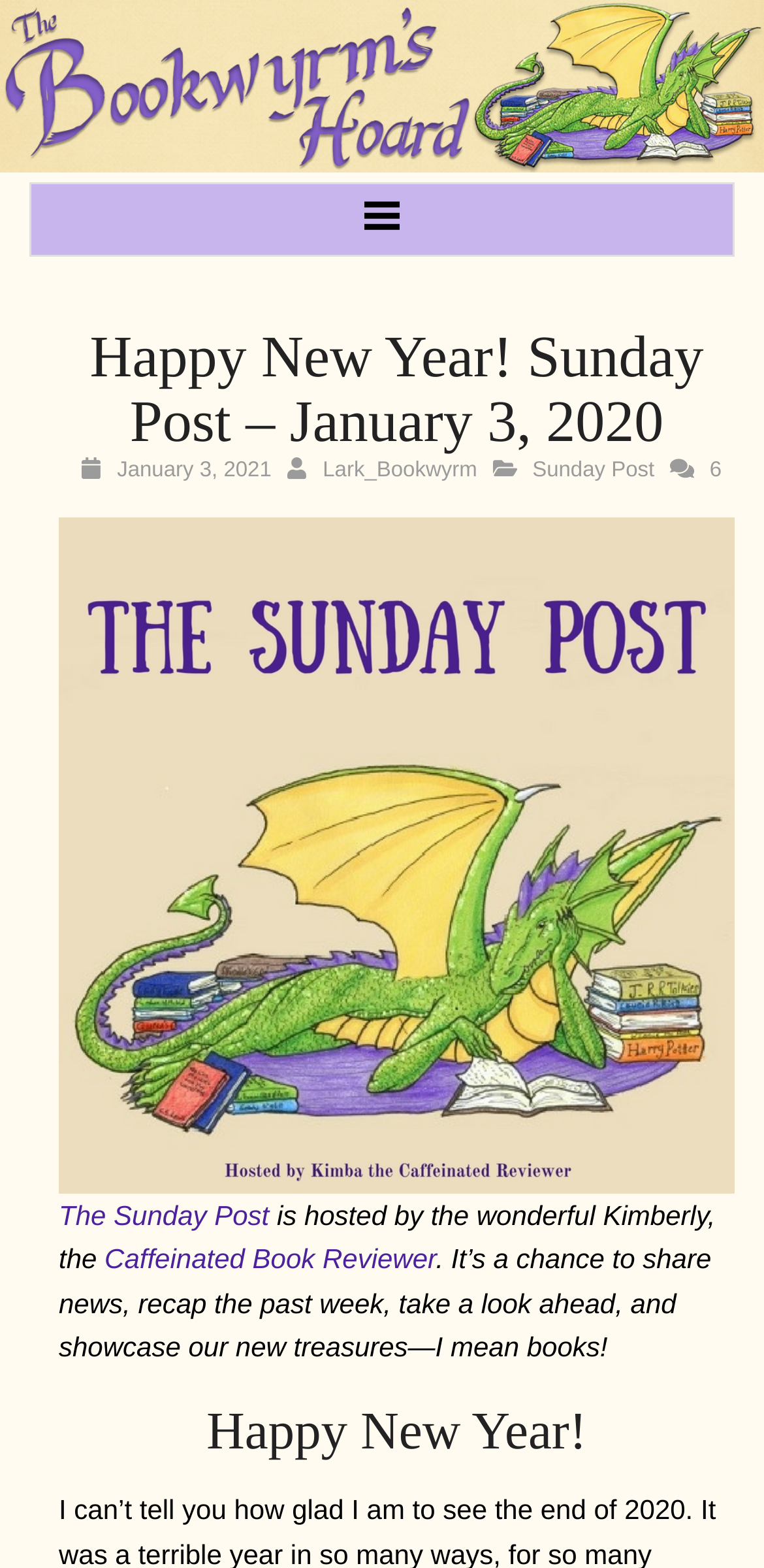What is the purpose of the Sunday Post?
Using the visual information, respond with a single word or phrase.

Share news and showcase new books